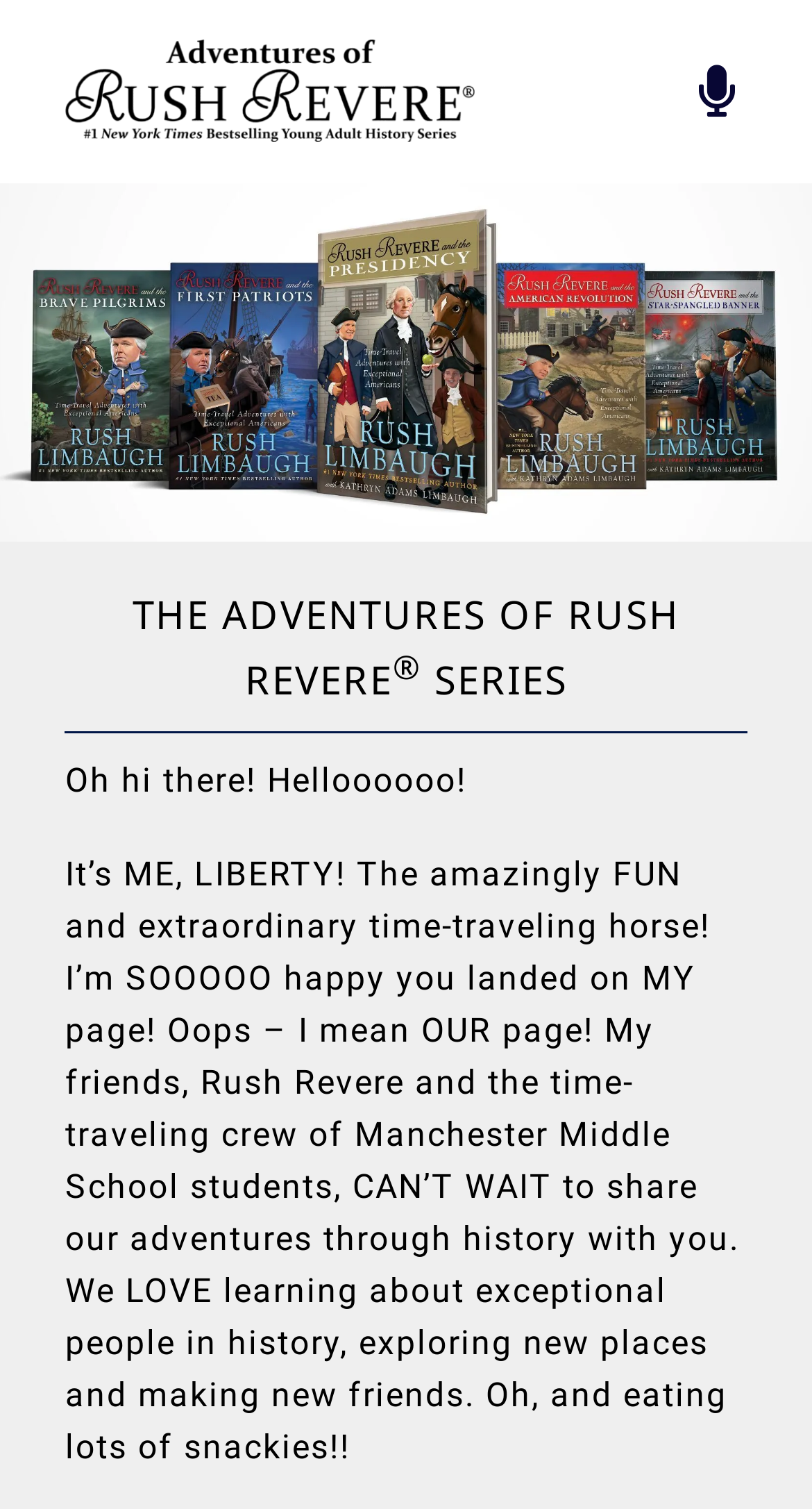Please reply with a single word or brief phrase to the question: 
What is the name of the horse?

LIBERTY